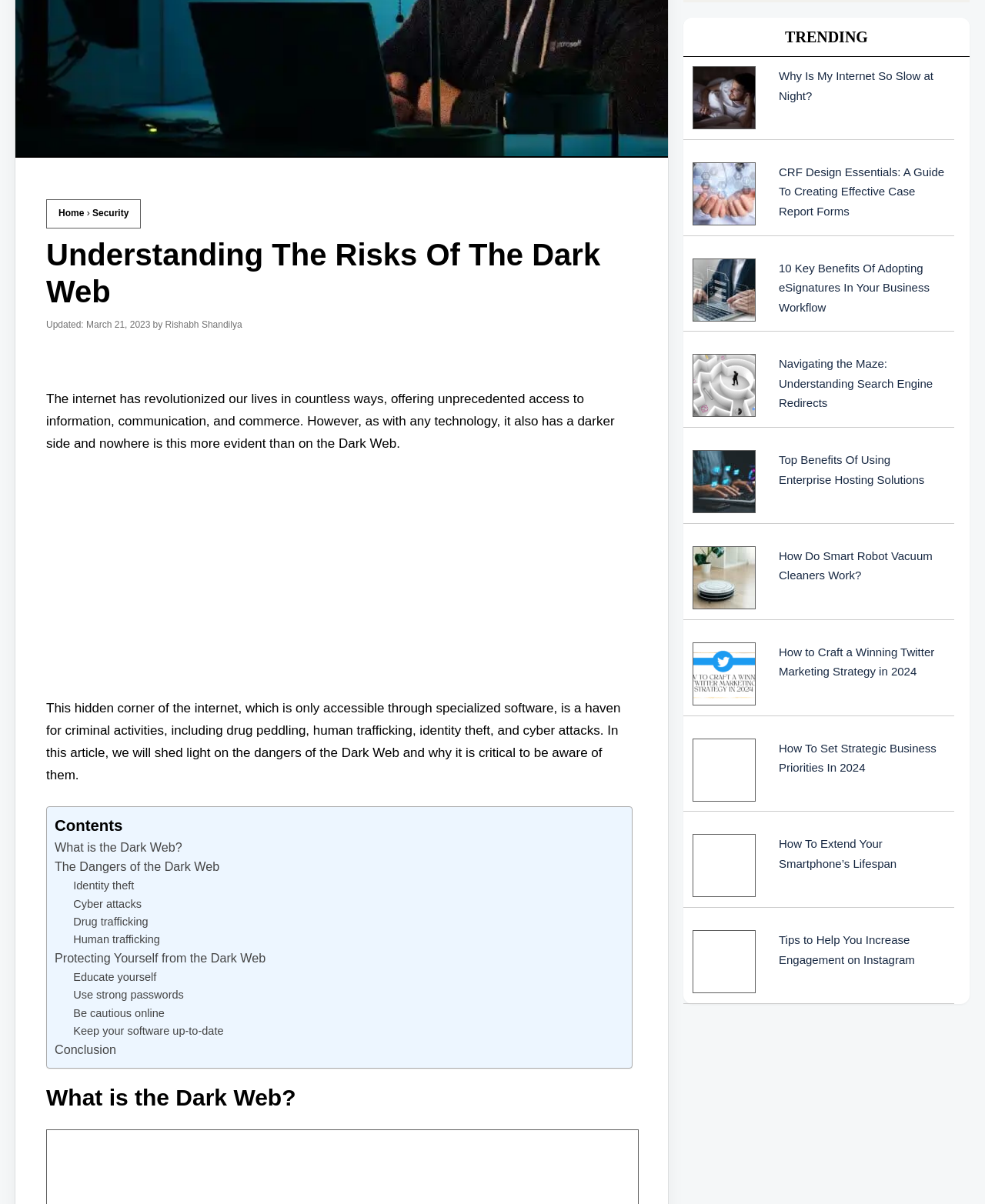Locate the bounding box of the UI element described by: "Identity theft" in the given webpage screenshot.

[0.074, 0.729, 0.136, 0.743]